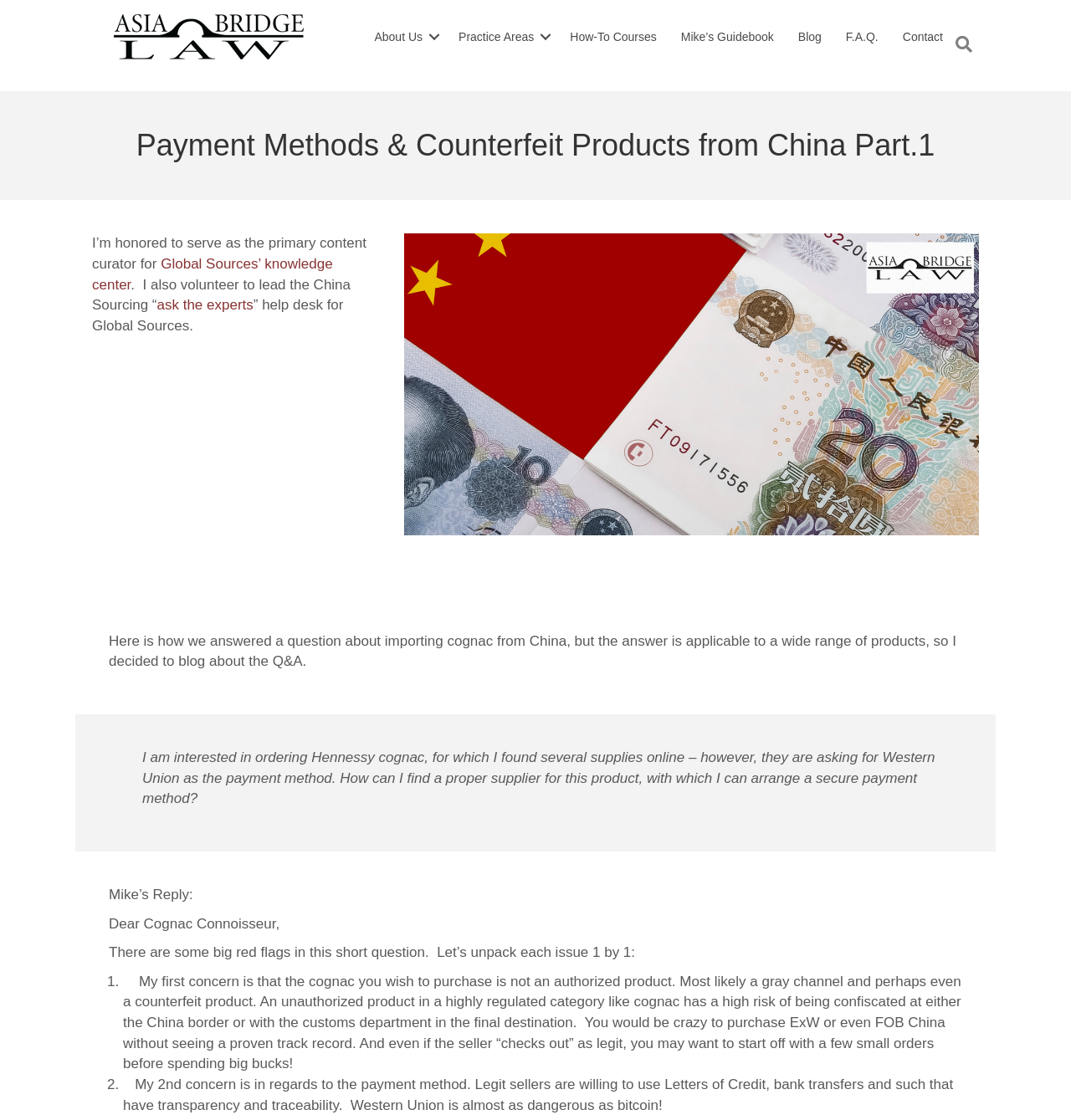Write a detailed summary of the webpage, including text, images, and layout.

This webpage is about payment methods and counterfeit products from China, specifically discussing how to avoid pitfalls when importing products. At the top left, there is a link to "AsiaBridge Law - Frequently Asked Questions about Engaging Lawyers in Asia" accompanied by an image. 

On the top right, there is a navigation menu with links to various sections of the website, including "About Us", "Practice Areas", "How-To Courses", "Mike’s Guidebook", "Blog", "F.A.Q.", "Contact", and "Search". 

Below the navigation menu, there is a heading "Payment Methods & Counterfeit Products from China Part.1". The main content of the webpage starts with a brief introduction, mentioning the author's role as the primary content curator for Global Sources' knowledge center and their volunteer work leading the China Sourcing "ask the experts" help desk. 

There is an image related to products from China on the right side of the page. The main article discusses a question about importing cognac from China, specifically addressing the concerns about payment methods and counterfeit products. The article is divided into sections, with numbered list markers, and provides detailed advice on how to find a proper supplier and arrange a secure payment method.